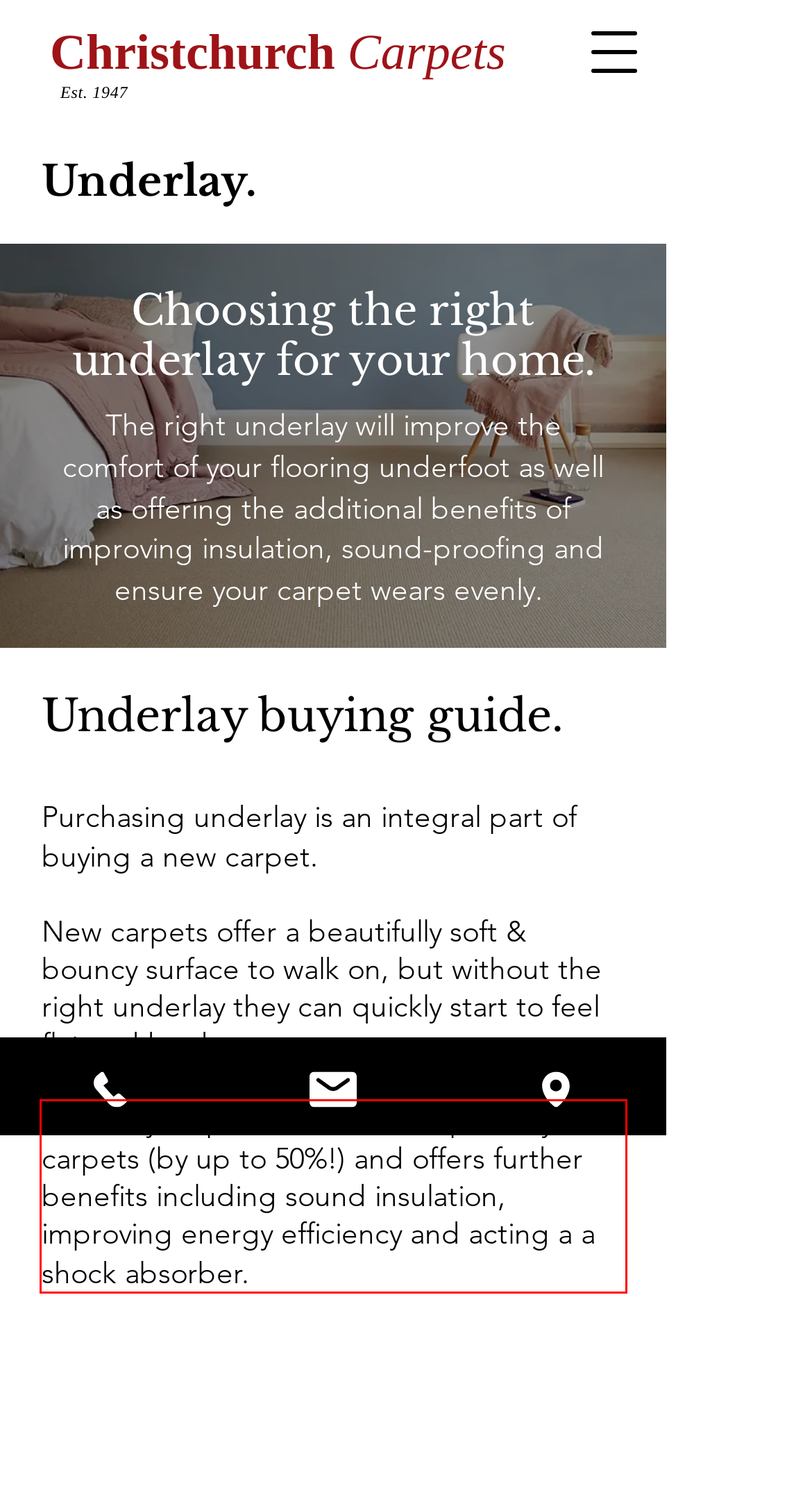Examine the screenshot of the webpage, locate the red bounding box, and perform OCR to extract the text contained within it.

Underlay helps extend the lifespan of your carpets (by up to 50%!) and offers further benefits including sound insulation, improving energy efficiency and acting a a shock absorber.